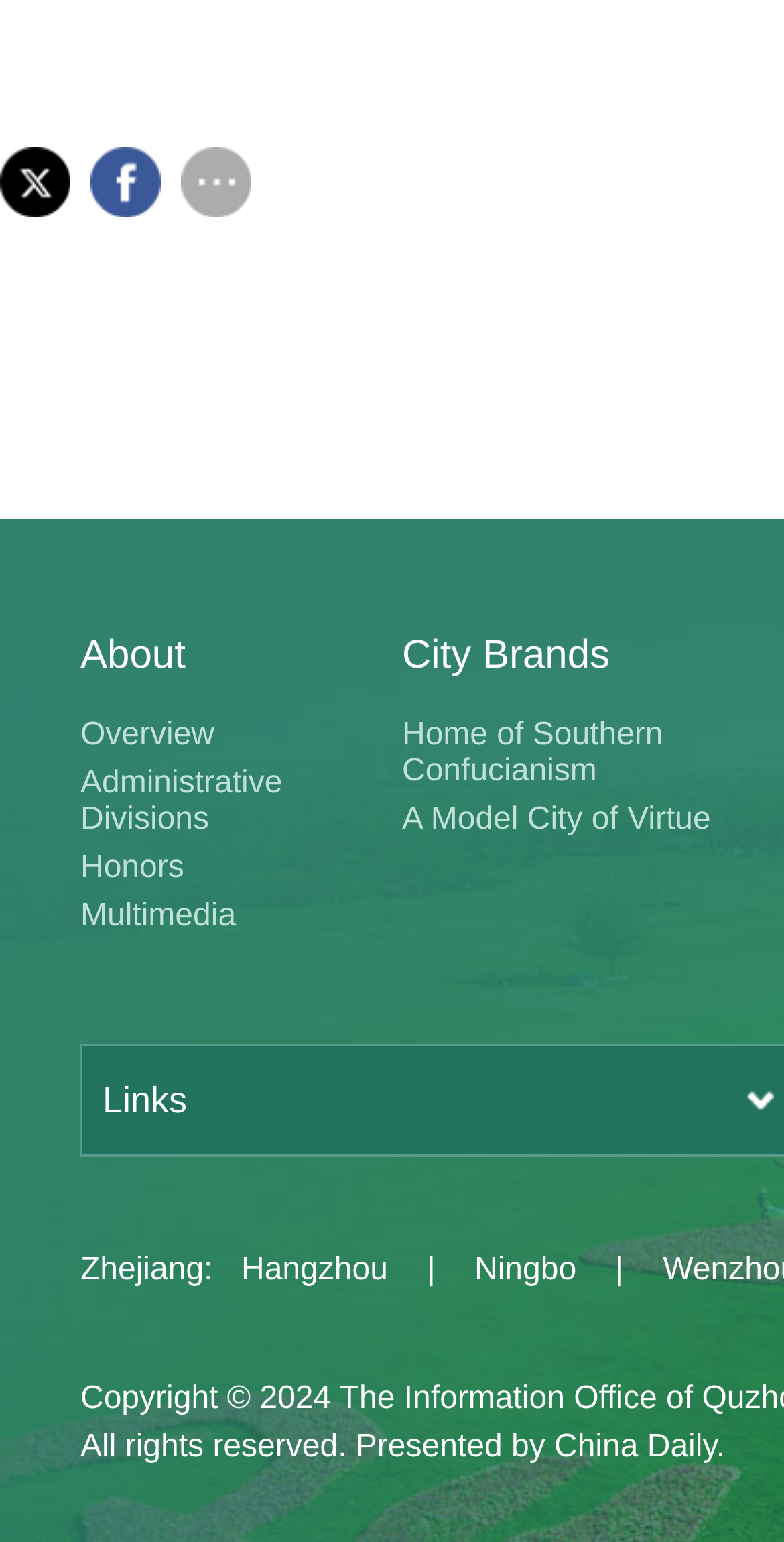Please mark the bounding box coordinates of the area that should be clicked to carry out the instruction: "Click on About".

[0.103, 0.402, 0.237, 0.449]